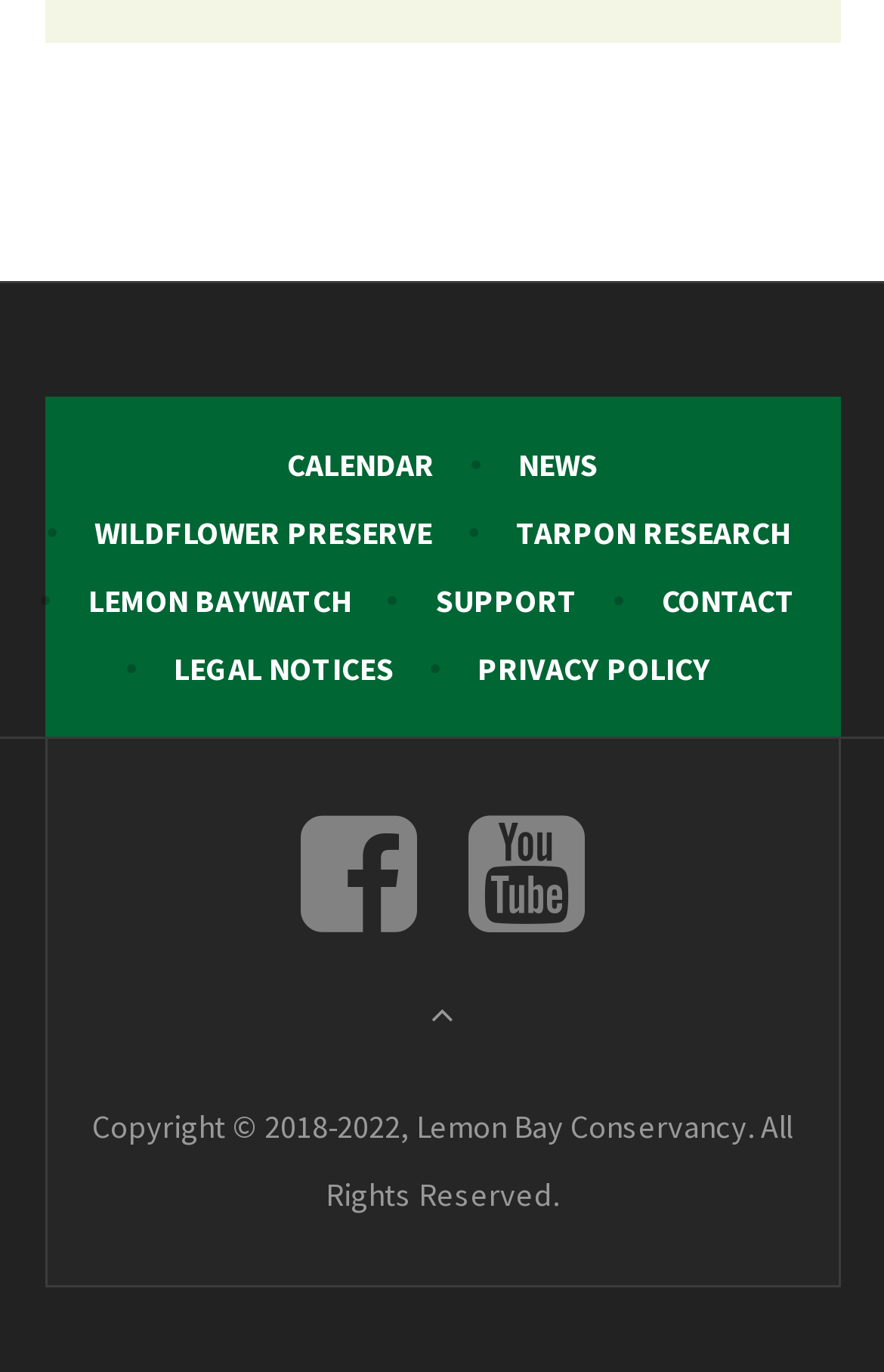Give a concise answer using one word or a phrase to the following question:
What is the name of the organization?

Lemon Bay Conservancy